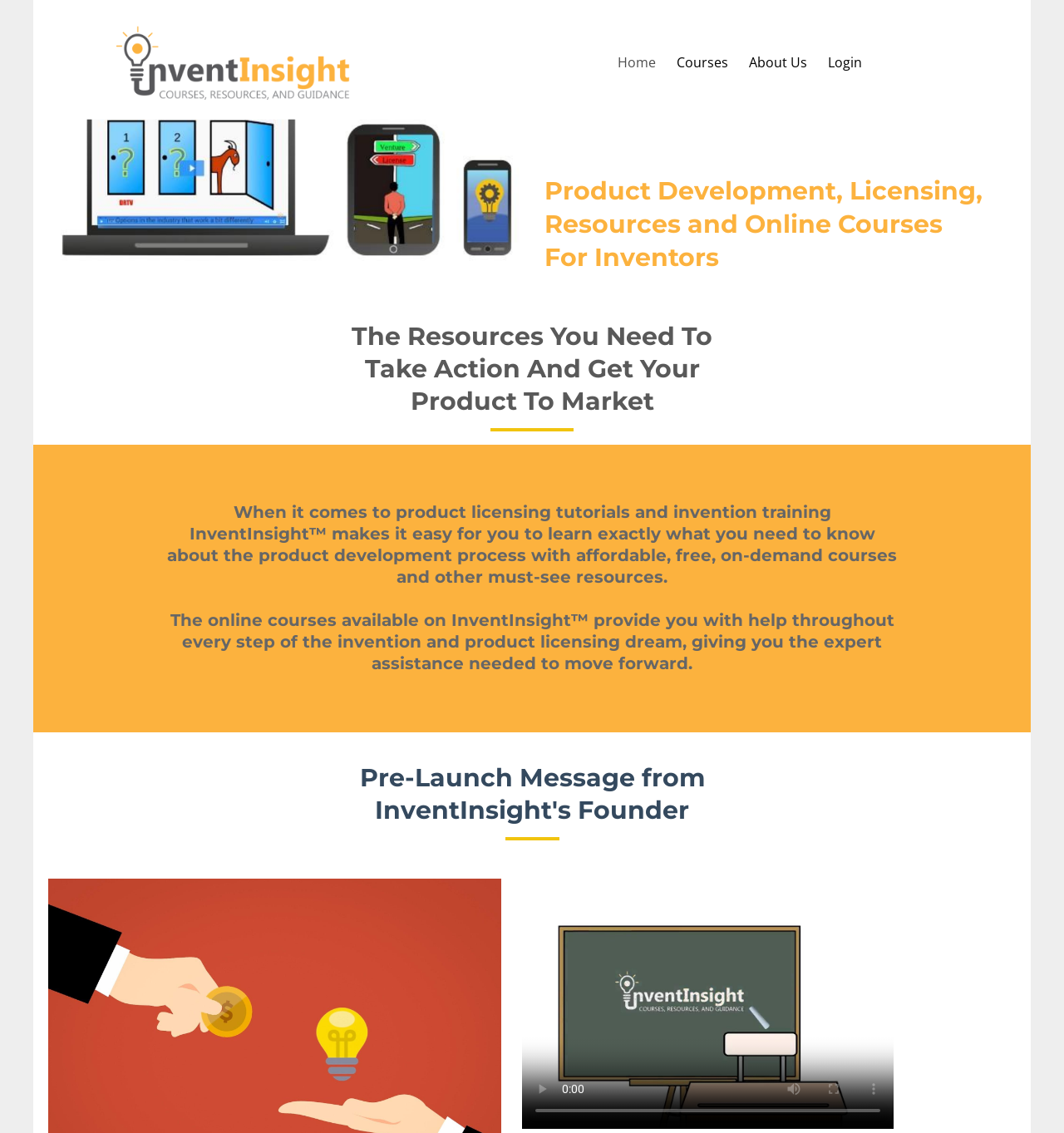What is the maximum value of the video time scrubber?
Based on the image, respond with a single word or phrase.

100